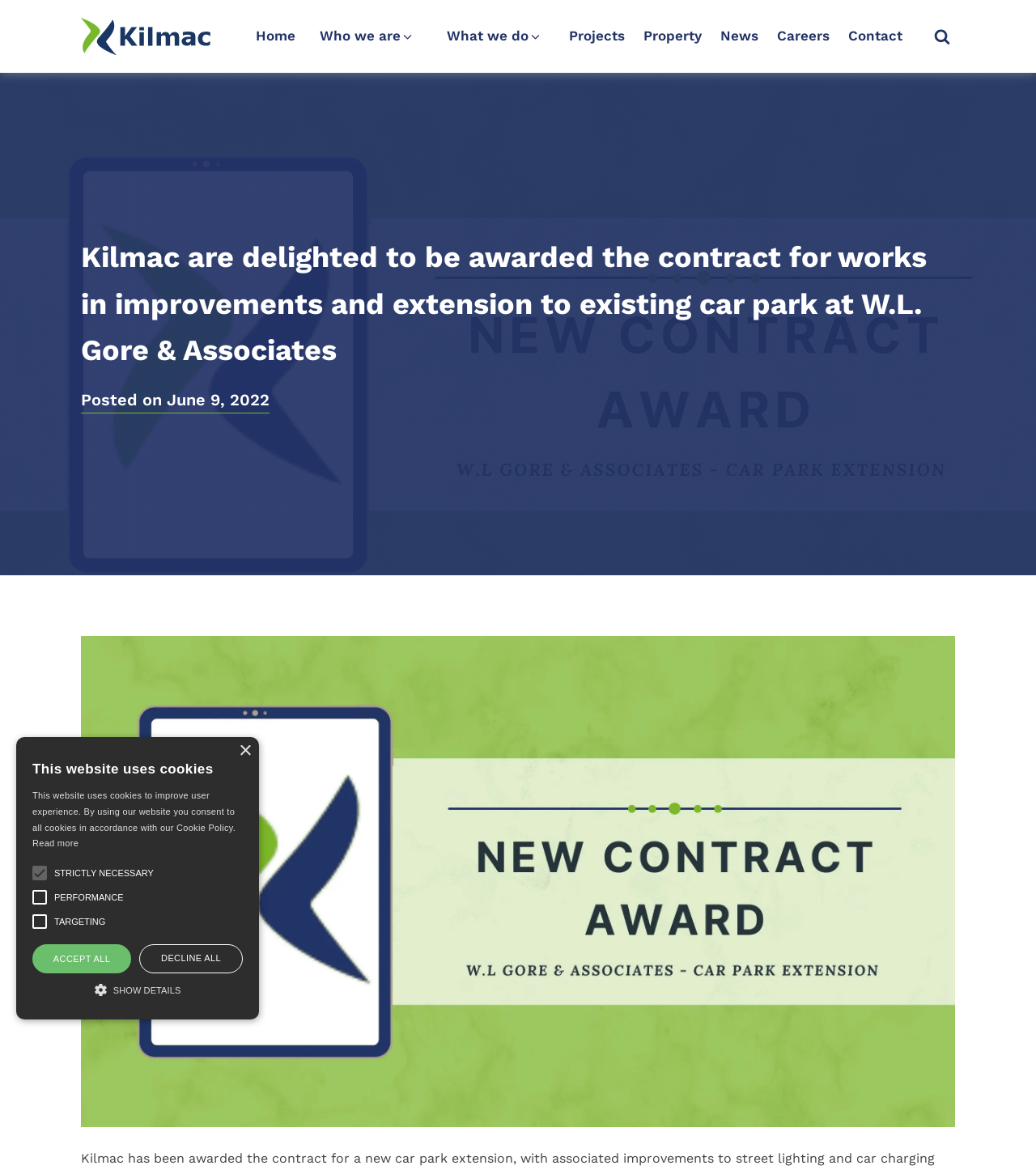How many main navigation links are there?
Please provide a single word or phrase as the answer based on the screenshot.

6